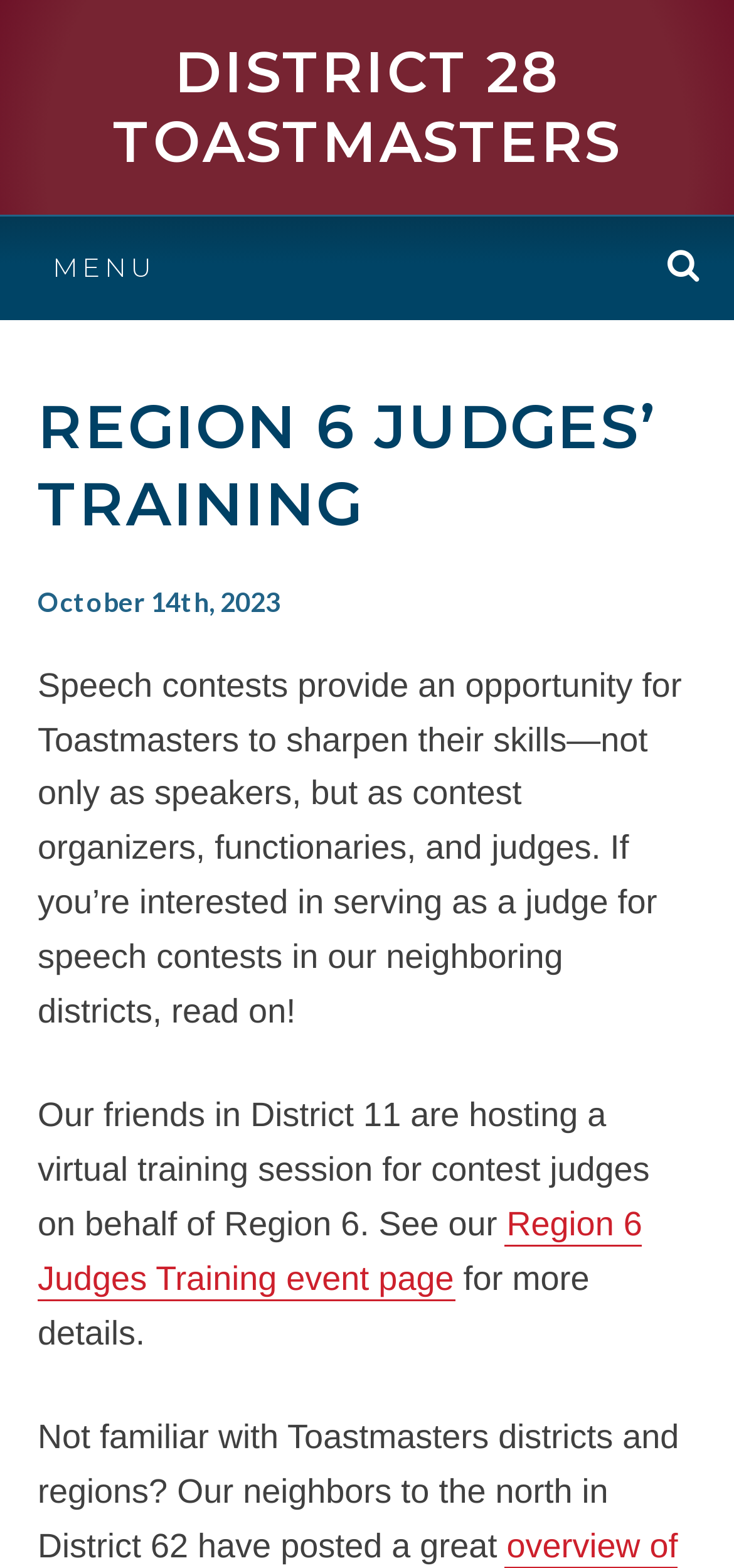Please find and give the text of the main heading on the webpage.

DISTRICT 28 TOASTMASTERS